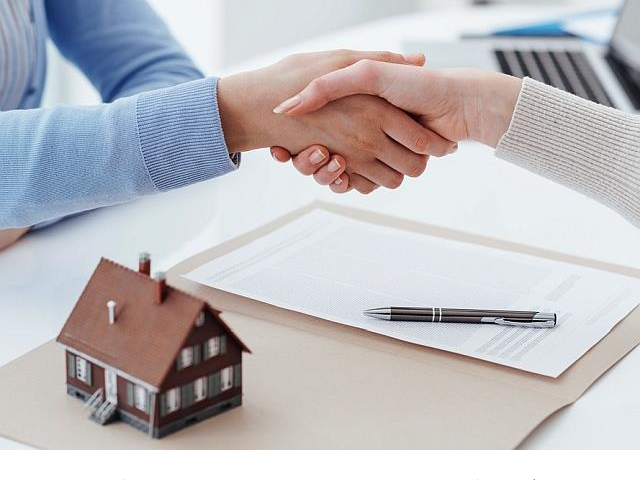Thoroughly describe the content and context of the image.

In this image, two individuals are engaged in a handshake, symbolizing a professional agreement or partnership. One person is dressed in a blue sweater, while the other is wearing a cream-colored sweater, emphasizing a friendly and collaborative atmosphere. In the foreground, a small model house is placed next to a document on a clipboard, suggesting discussions related to real estate or home insurance. A sleek pen lies on the clipboard, further indicating the formal nature of the interaction. In the background, a laptop is partially visible, hinting at a professional setting, possibly within an office environment focused on real estate or financial services. This scene encapsulates themes of trust, negotiation, and homeownership.